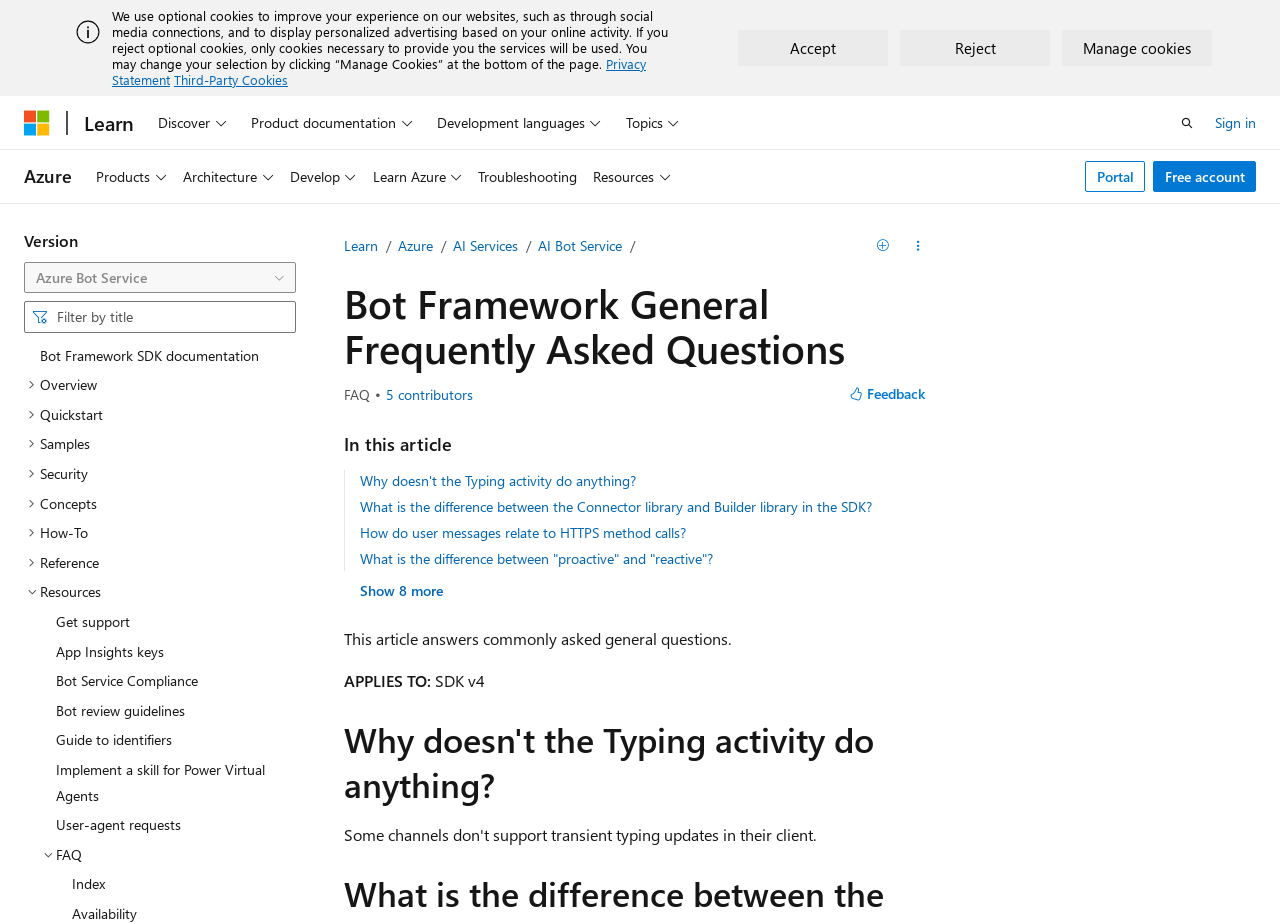Please determine the headline of the webpage and provide its content.

Bot Framework General Frequently Asked Questions